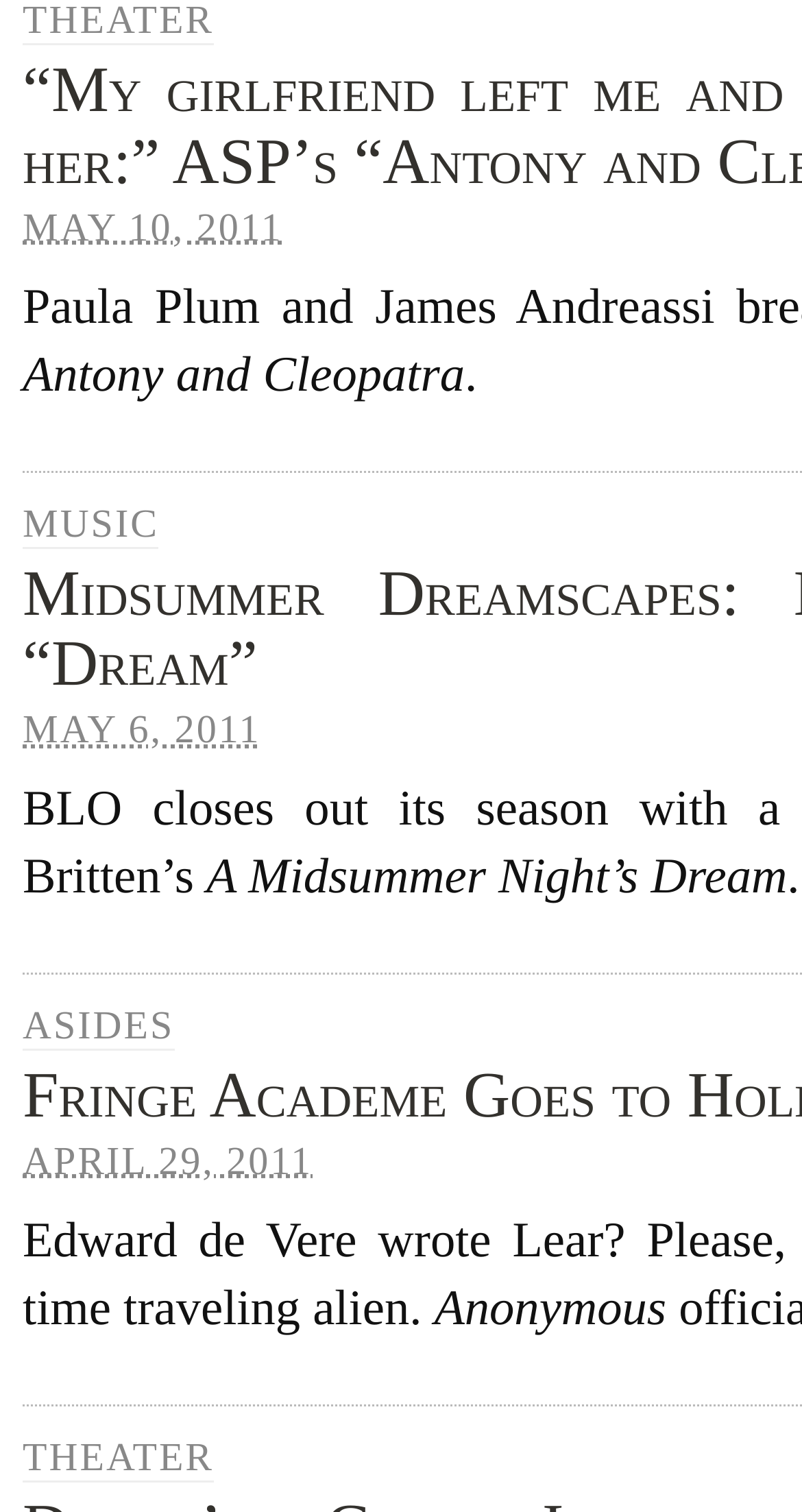How many links are there in the webpage?
Using the image, give a concise answer in the form of a single word or short phrase.

4